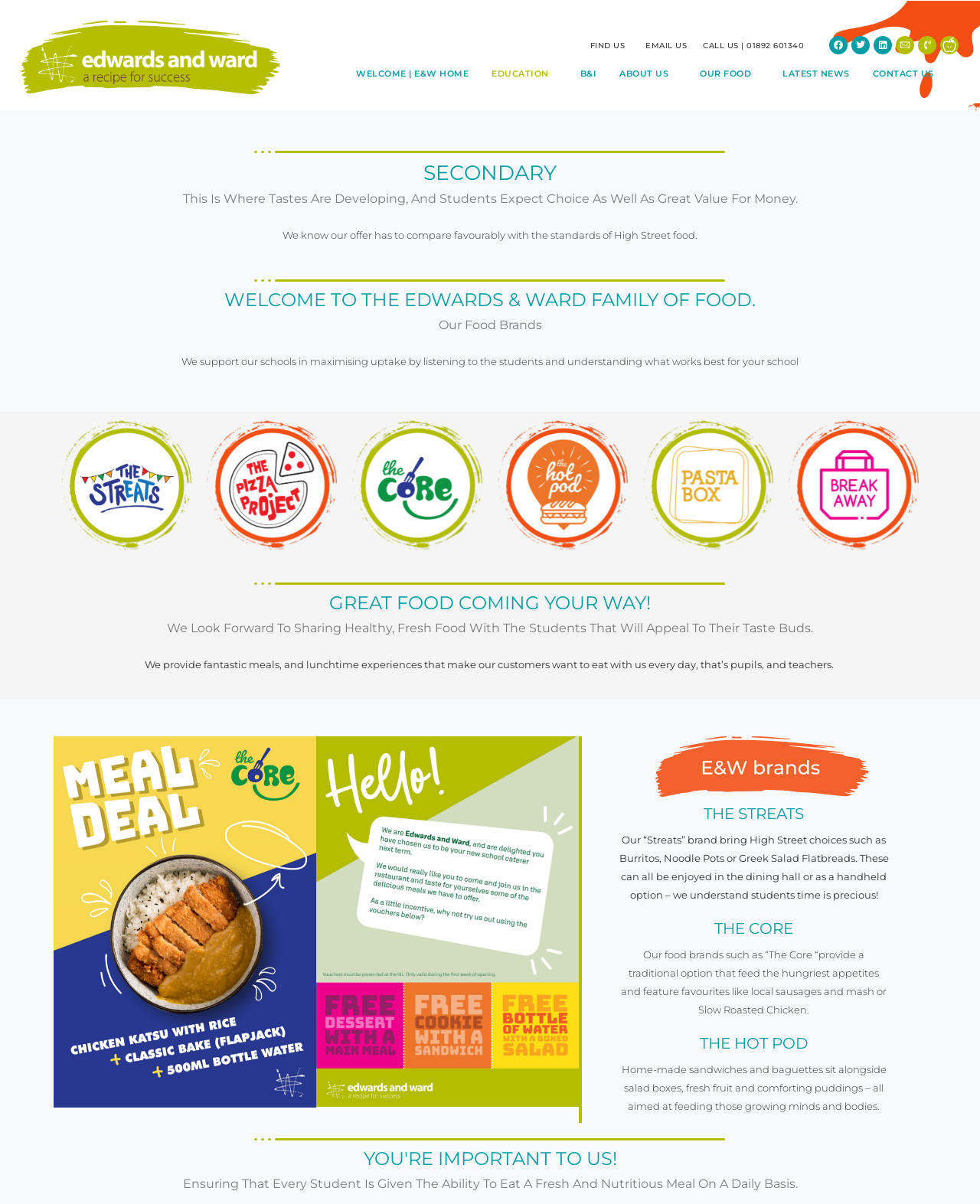What is the purpose of the carousel?
Use the image to answer the question with a single word or phrase.

To showcase food options